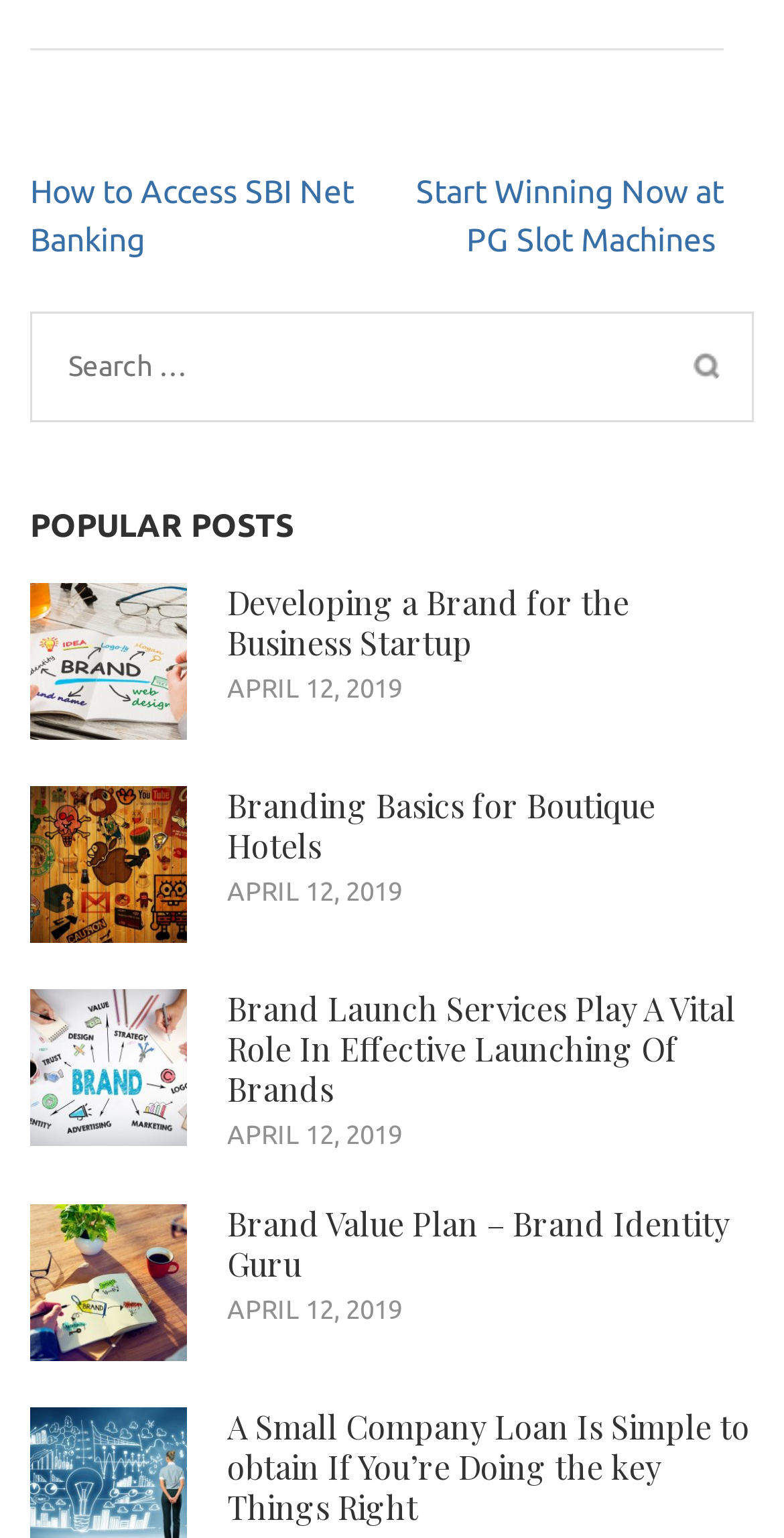Provide the bounding box coordinates for the specified HTML element described in this description: "parent_node: Search for: value="Search"". The coordinates should be four float numbers ranging from 0 to 1, in the format [left, top, right, bottom].

[0.885, 0.229, 0.921, 0.248]